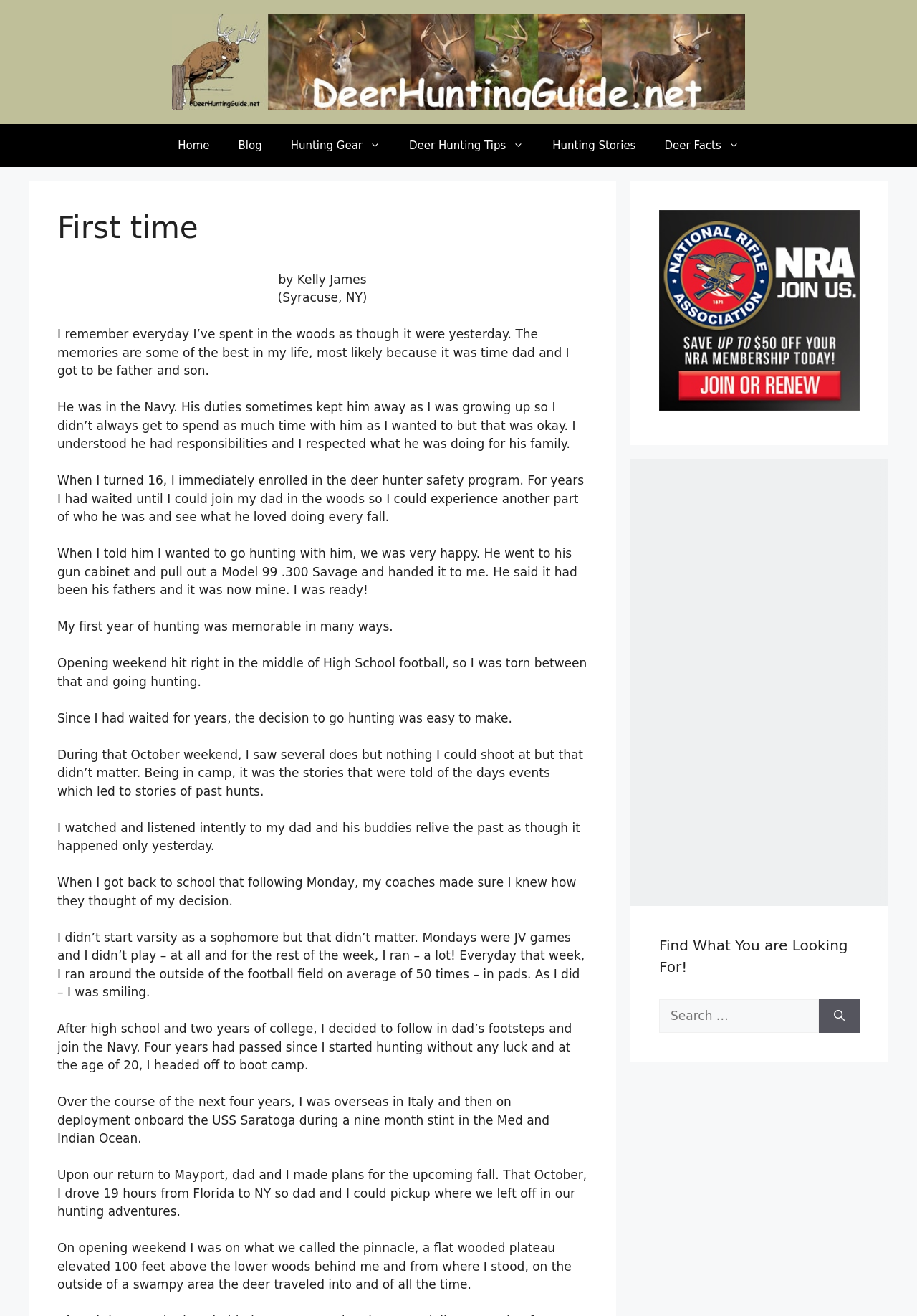Find the bounding box coordinates for the area that should be clicked to accomplish the instruction: "Click on 'Home'".

[0.178, 0.094, 0.244, 0.127]